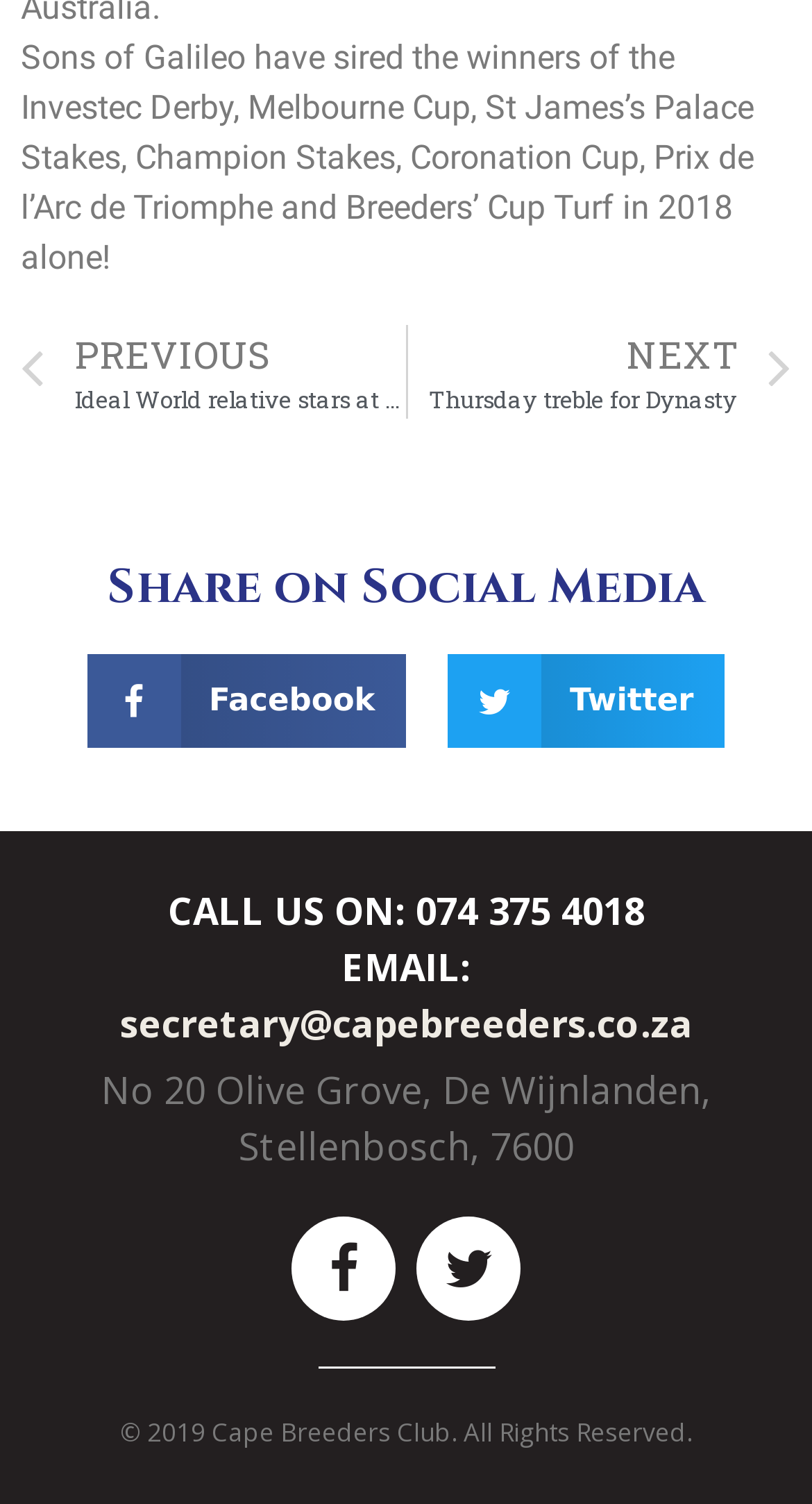Identify the bounding box for the UI element described as: "NextThursday treble for DynastyNext". The coordinates should be four float numbers between 0 and 1, i.e., [left, top, right, bottom].

[0.501, 0.216, 0.974, 0.278]